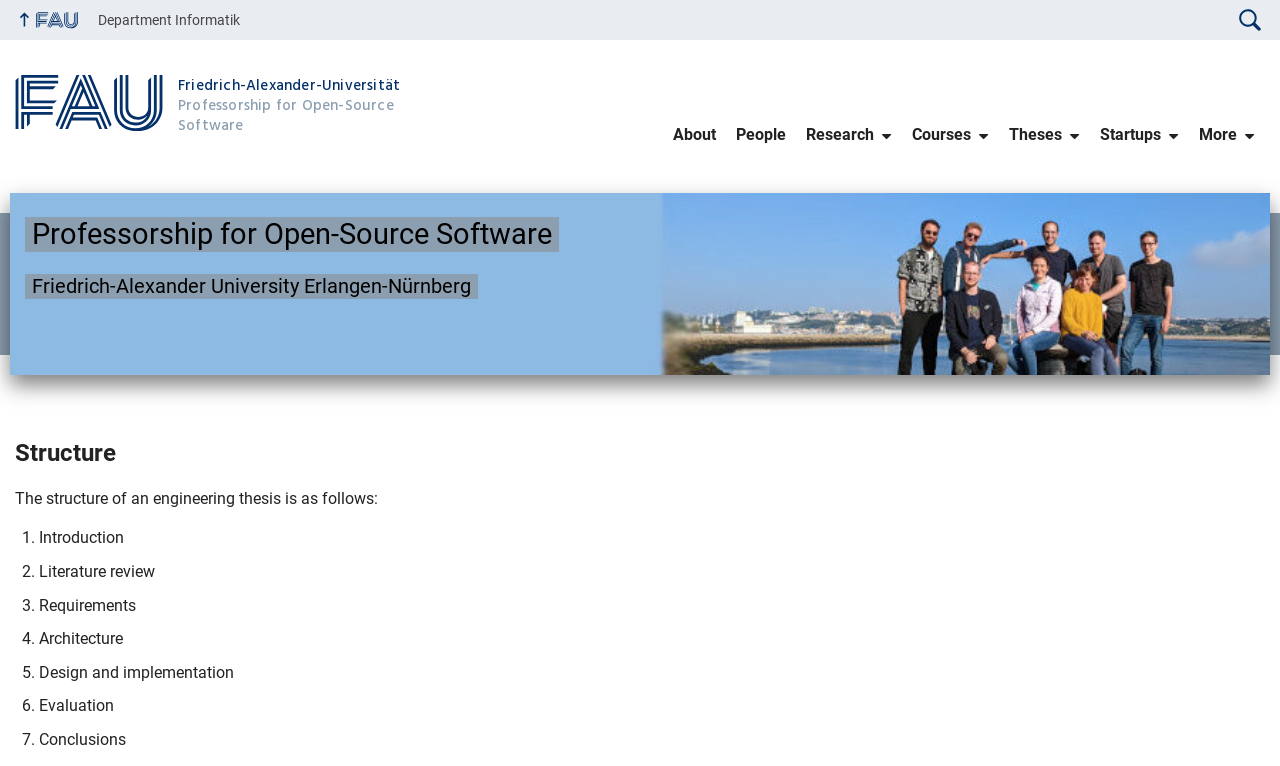Using the information from the screenshot, answer the following question thoroughly:
How many main sections are there in the thesis structure?

I found the answer by examining the list of sections under the 'Structure' heading. The list consists of 7 items: Introduction, Literature review, Requirements, Architecture, Design and implementation, Evaluation, and Conclusions. Therefore, there are 7 main sections in the thesis structure.